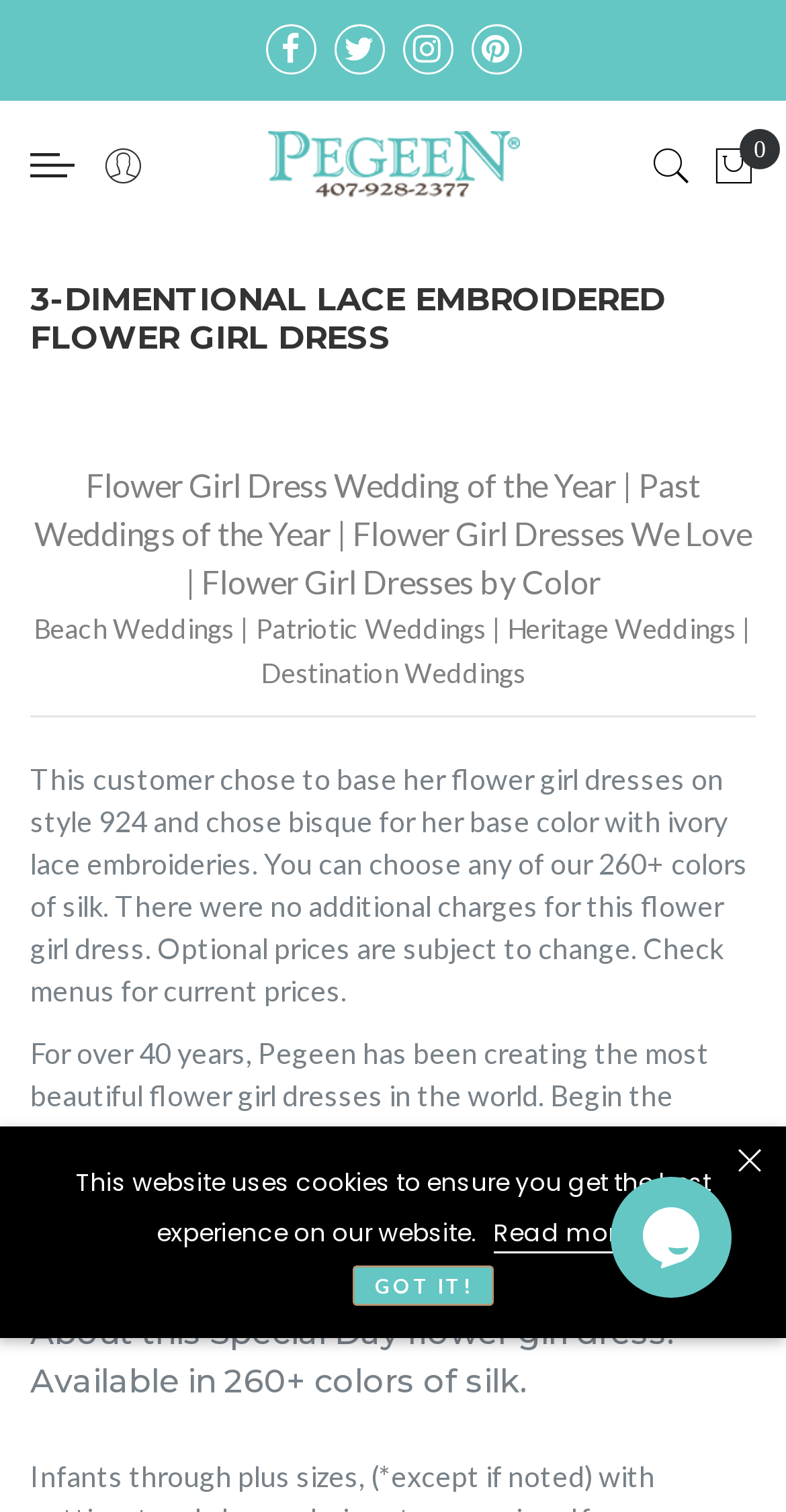Highlight the bounding box coordinates of the region I should click on to meet the following instruction: "Open the menu".

[0.337, 0.016, 0.401, 0.049]